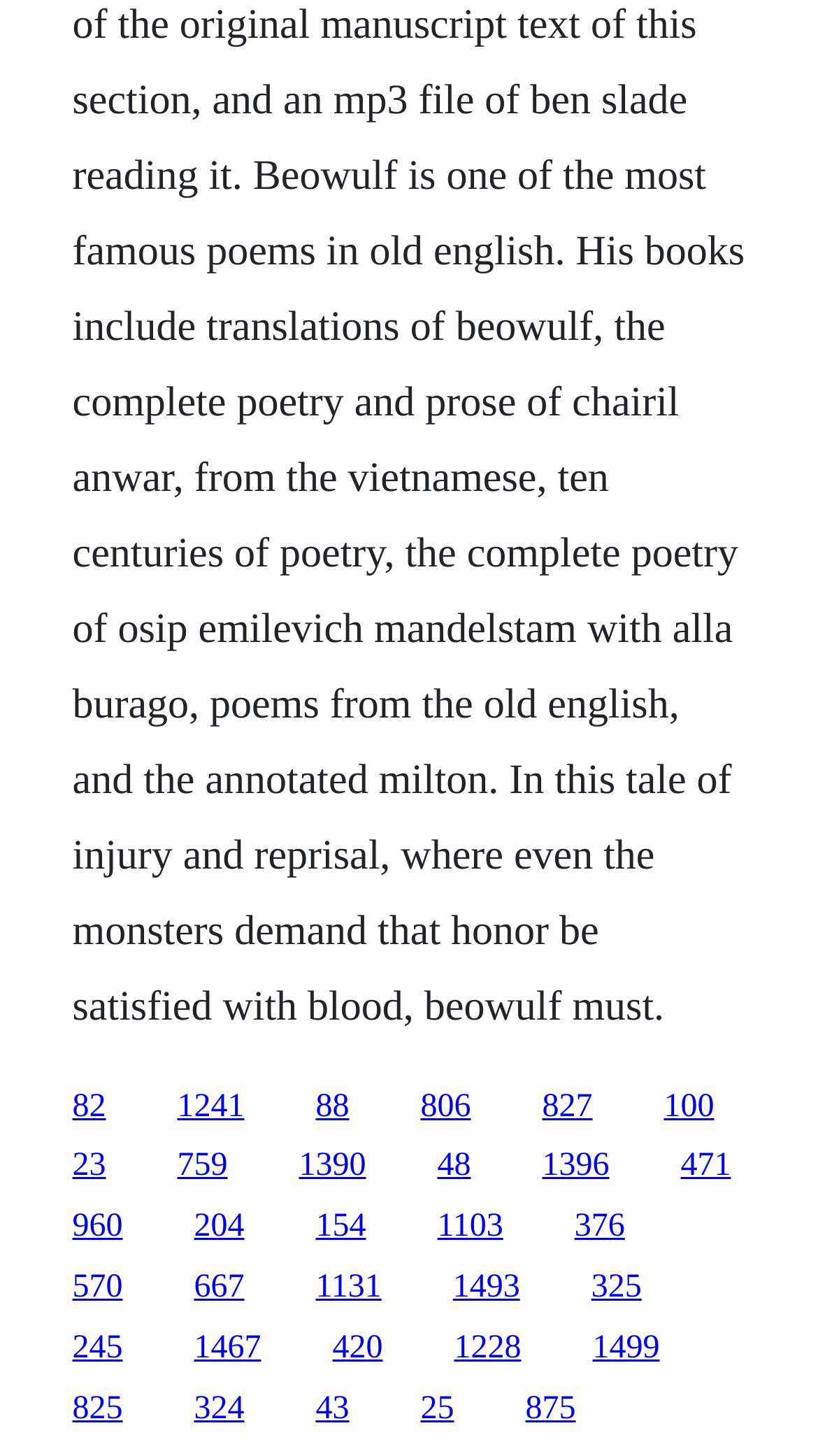Identify the bounding box coordinates of the element to click to follow this instruction: 'access link 1499'. Ensure the coordinates are four float values between 0 and 1, provided as [left, top, right, bottom].

[0.724, 0.913, 0.806, 0.938]